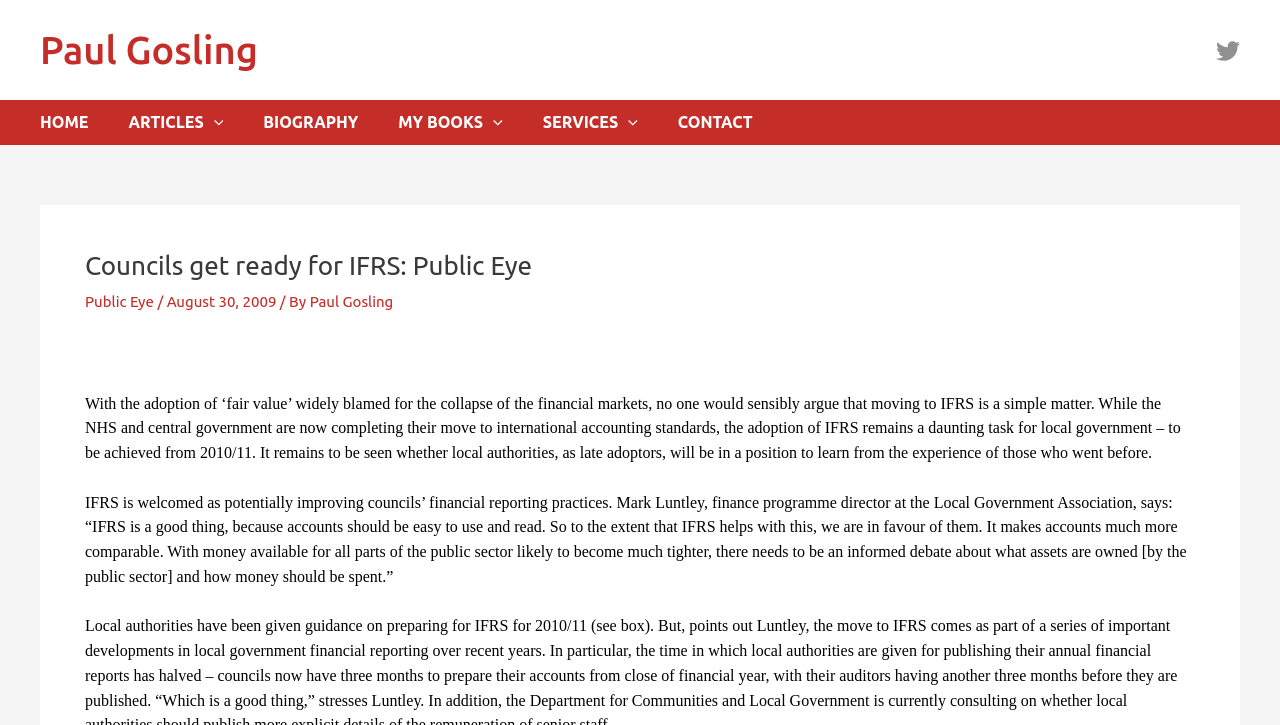Highlight the bounding box coordinates of the element you need to click to perform the following instruction: "Go to the HOME page."

[0.031, 0.138, 0.1, 0.2]